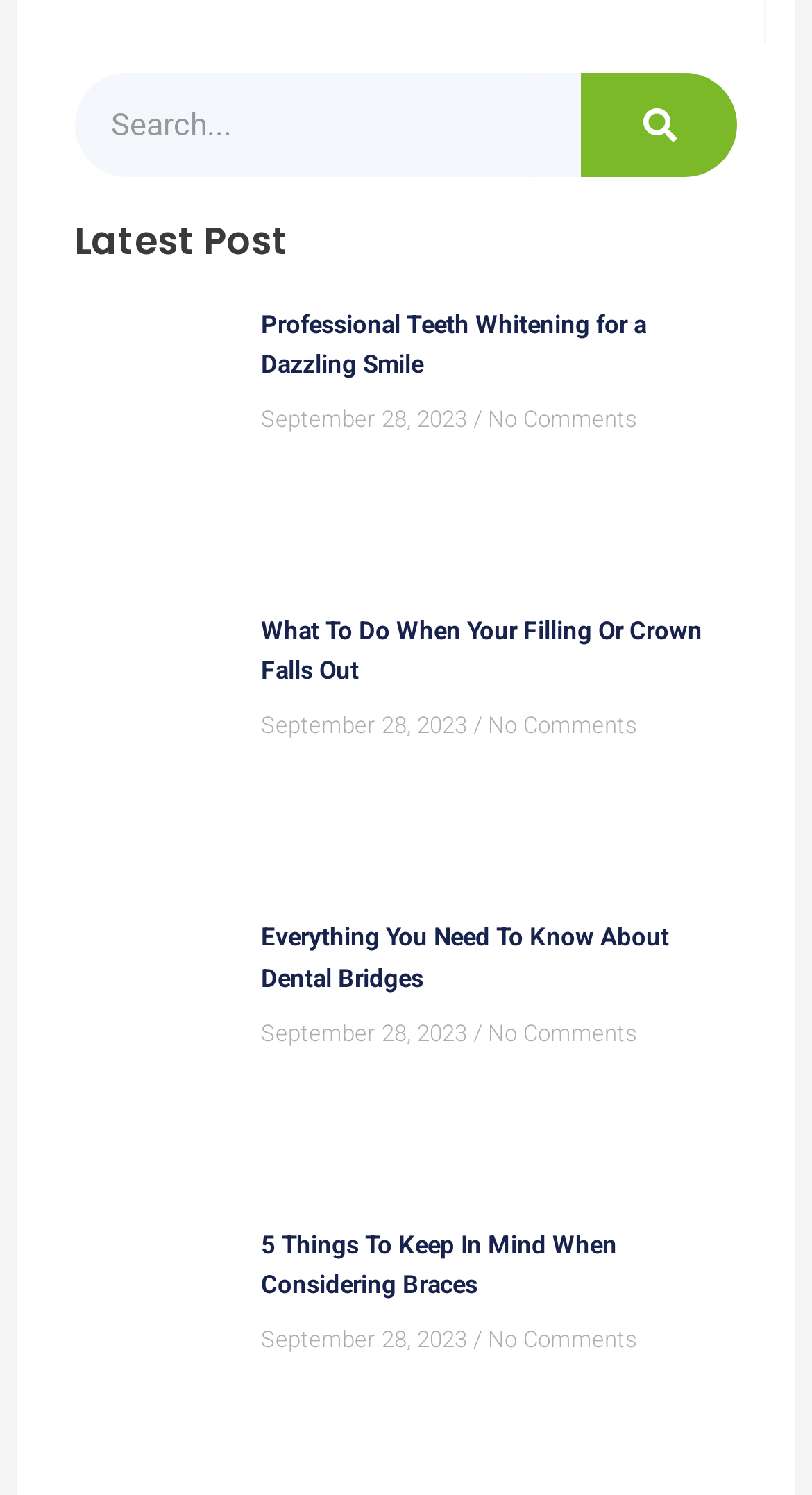Using the information in the image, give a comprehensive answer to the question: 
What is the topic of the first article?

I looked at the first article element and found that it has a heading 'Professional Teeth Whitening for a Dazzling Smile' and an image with the text 'Teeth-Whitening'. This suggests that the topic of the first article is Teeth Whitening.